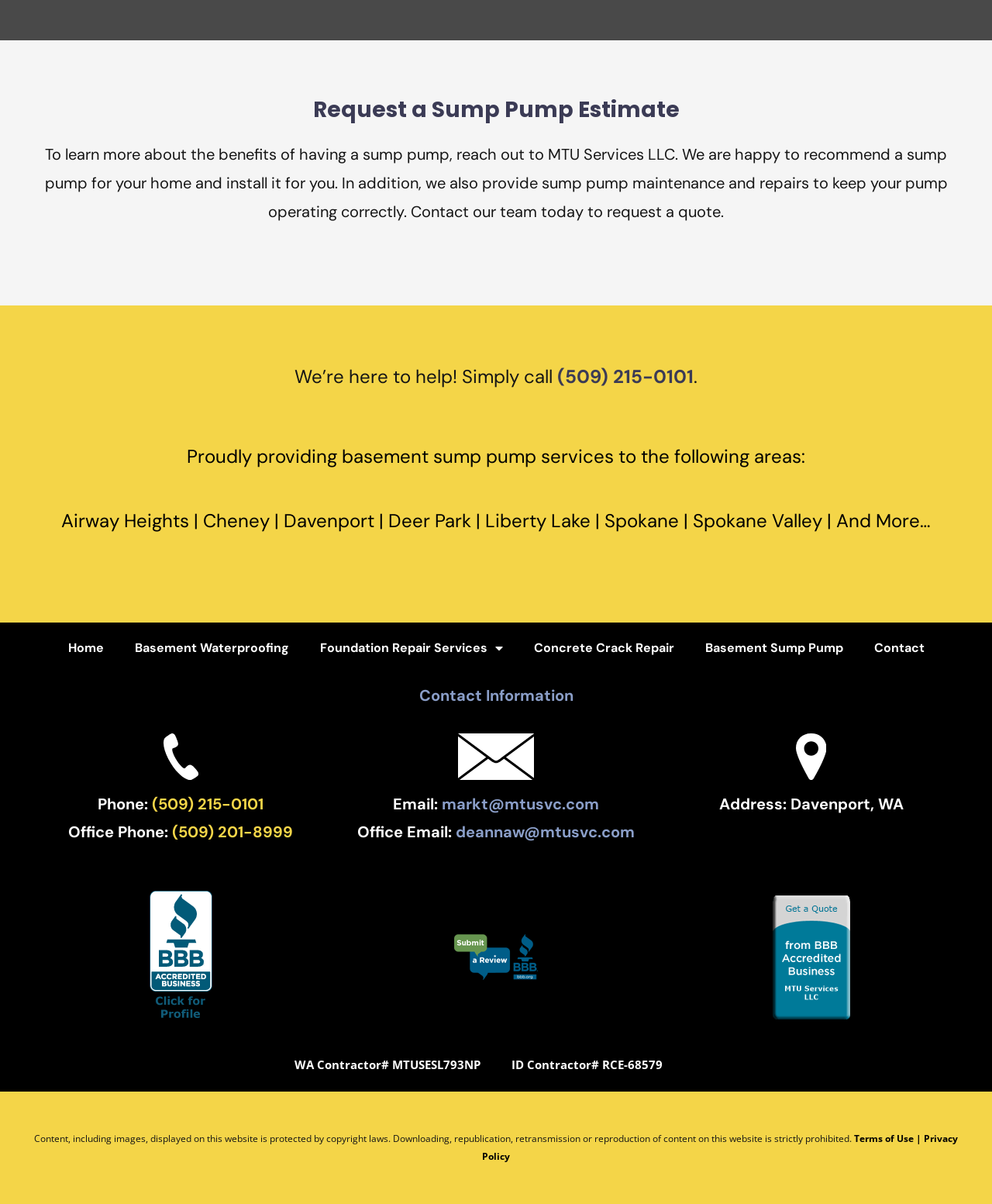Using a single word or phrase, answer the following question: 
What is the company's address?

Davenport, WA